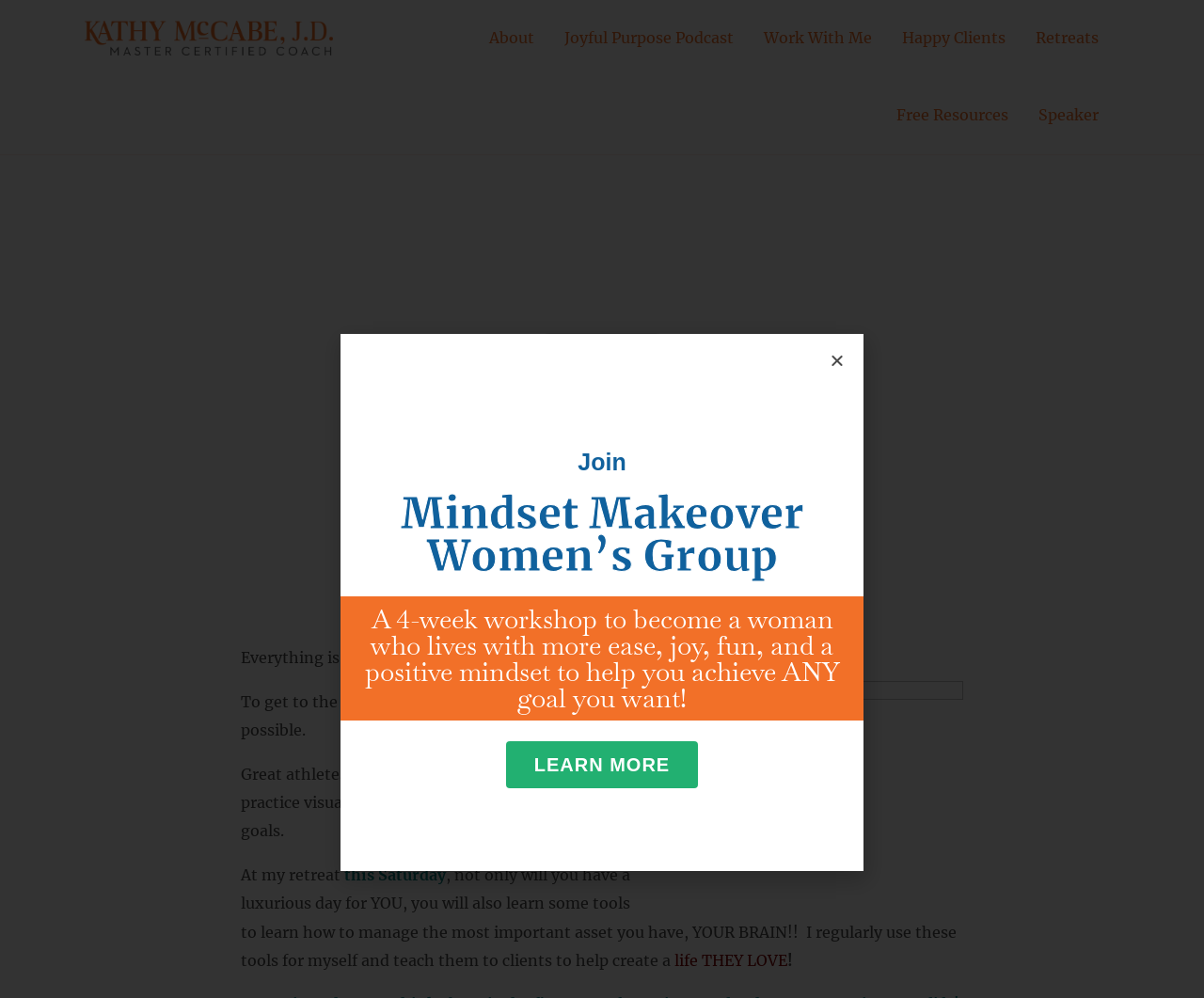Explain the webpage's layout and main content in detail.

This webpage is about Kathy McCabe, a life and executive coach, and her upcoming event, "Learn to Manage Your Brain…This Saturday!" The top section of the page features a heading with Kathy McCabe's name, accompanied by a link and an image of her. Below this, there is a brief description of her profession as a life and executive coach.

The main navigation menu is located at the top of the page, with links to "About", "Joyful Purpose Podcast", "Work With Me", "Happy Clients", "Retreats", and "Free Resources". There is also a secondary menu item, "Speaker", which is positioned below the main menu.

The main content of the page is divided into two sections. The first section has a heading that announces the upcoming event, "Learn to Manage Your Brain…This Saturday!" followed by a date, "January 11, 2018". Below this, there are several paragraphs of text that discuss the importance of managing one's brain and the benefits of visualization techniques.

The second section of the main content is about a women's group workshop, "Mindset Makeover Women’s Group", which is a 4-week workshop aimed at helping women achieve their goals with a positive mindset. There is a call-to-action button, "LEARN MORE", below the workshop description.

At the bottom of the page, there is a button labeled "Close", which is likely used to close a popup or modal window.